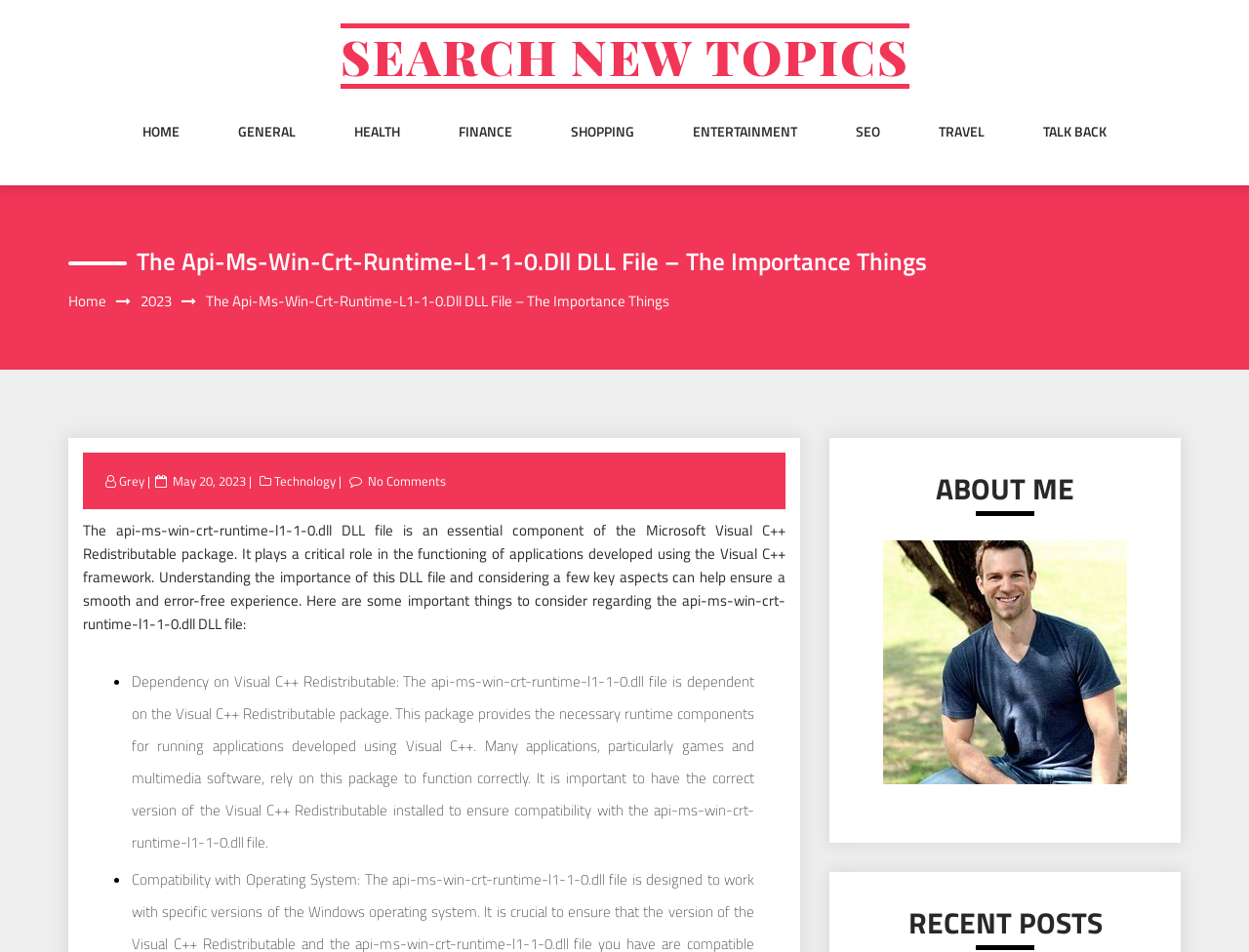Identify the coordinates of the bounding box for the element described below: "Home". Return the coordinates as four float numbers between 0 and 1: [left, top, right, bottom].

[0.114, 0.128, 0.144, 0.19]